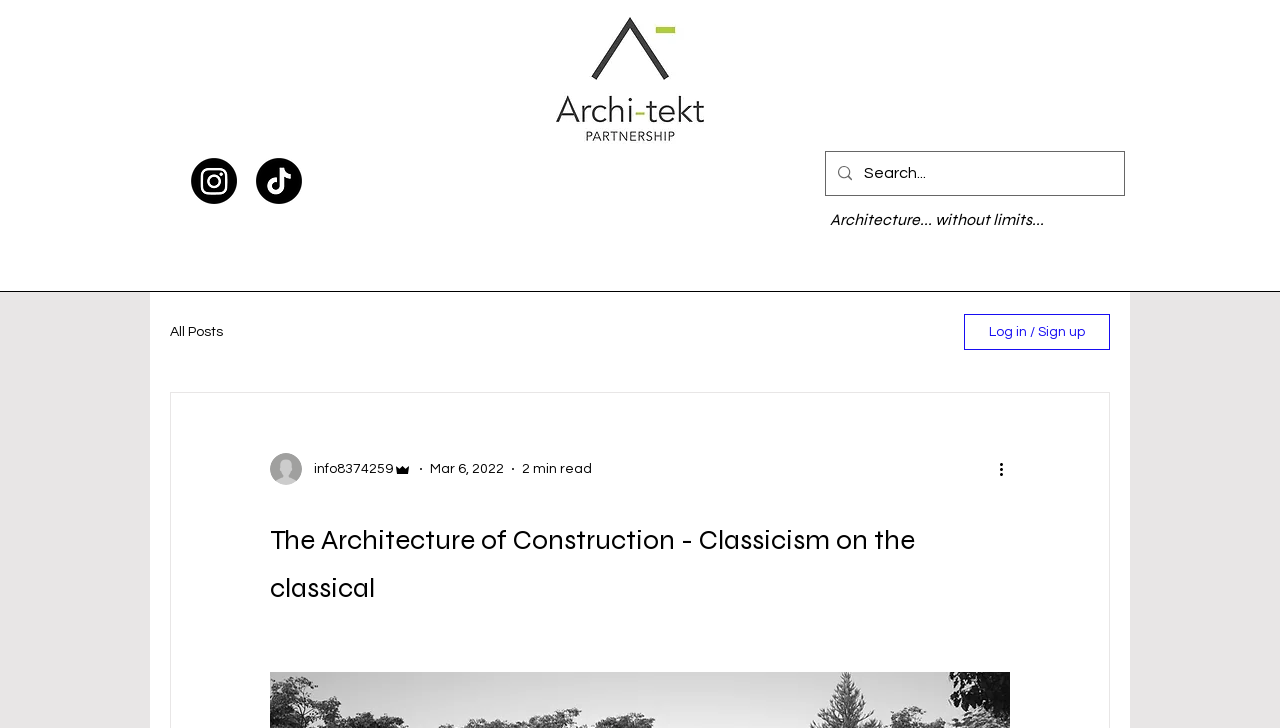What is the text on the button next to the writer's picture?
Based on the visual content, answer with a single word or a brief phrase.

Log in / Sign up